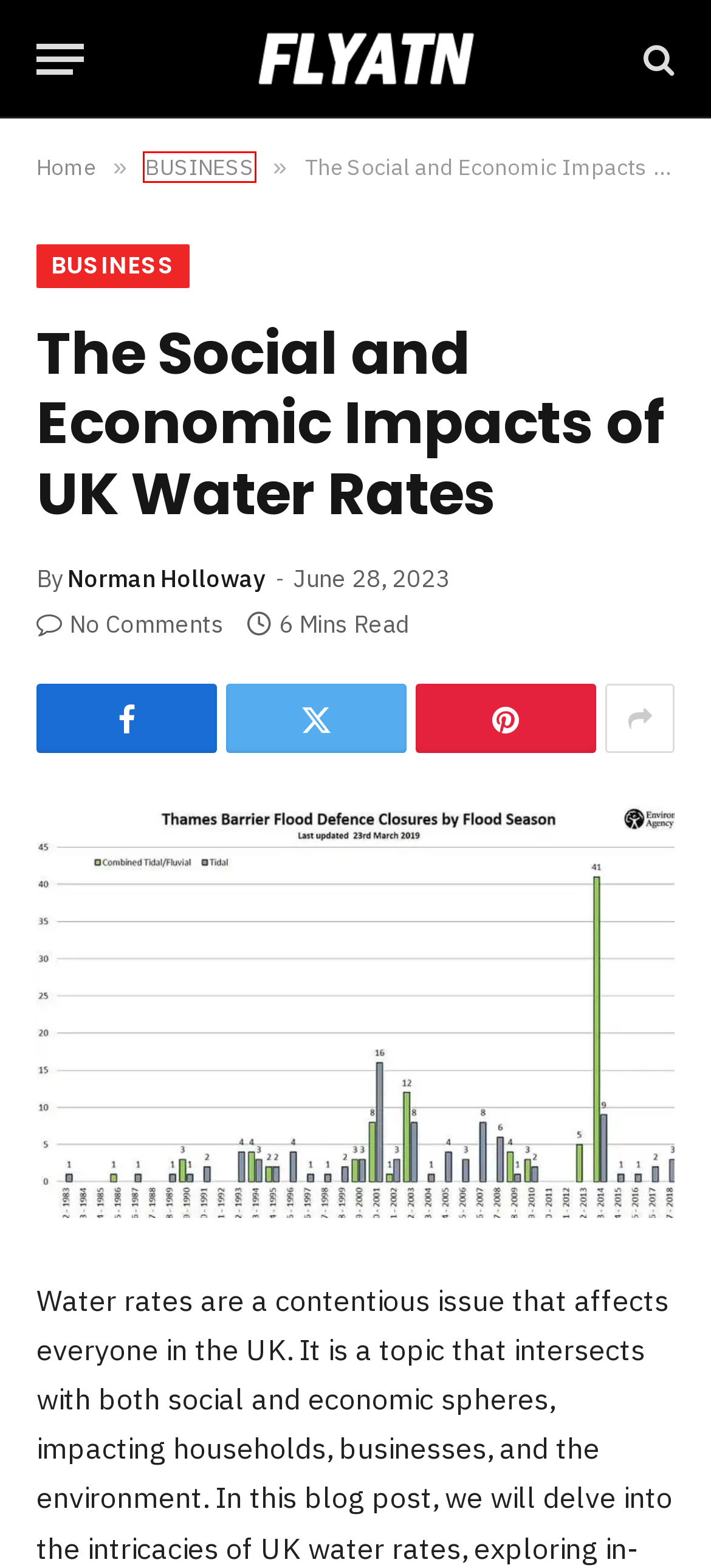Given a screenshot of a webpage featuring a red bounding box, identify the best matching webpage description for the new page after the element within the red box is clicked. Here are the options:
A. BUSINESS - FlyAtn
B. What Are The Legal Rights of Unmarried Couples In Property Disputes? - FlyAtn
C. Surgical Support: Reducing Transfusion Needs with EPO's Blood-Boosting Abilities - FlyAtn
D. Investor’s Minefield: Things You Have to Know about Cryptocurrencies in 2024 - FlyAtn
E. Norman Holloway - FlyAtn
F. Homepage - FlyAtn
G. Green Automation: The Eco-Friendly Shift in Industrial Processes - FlyAtn
H. Beyond the Lock: Exploring the Technical and Ethical Aspects of Phone Unlocking - FlyAtn

A